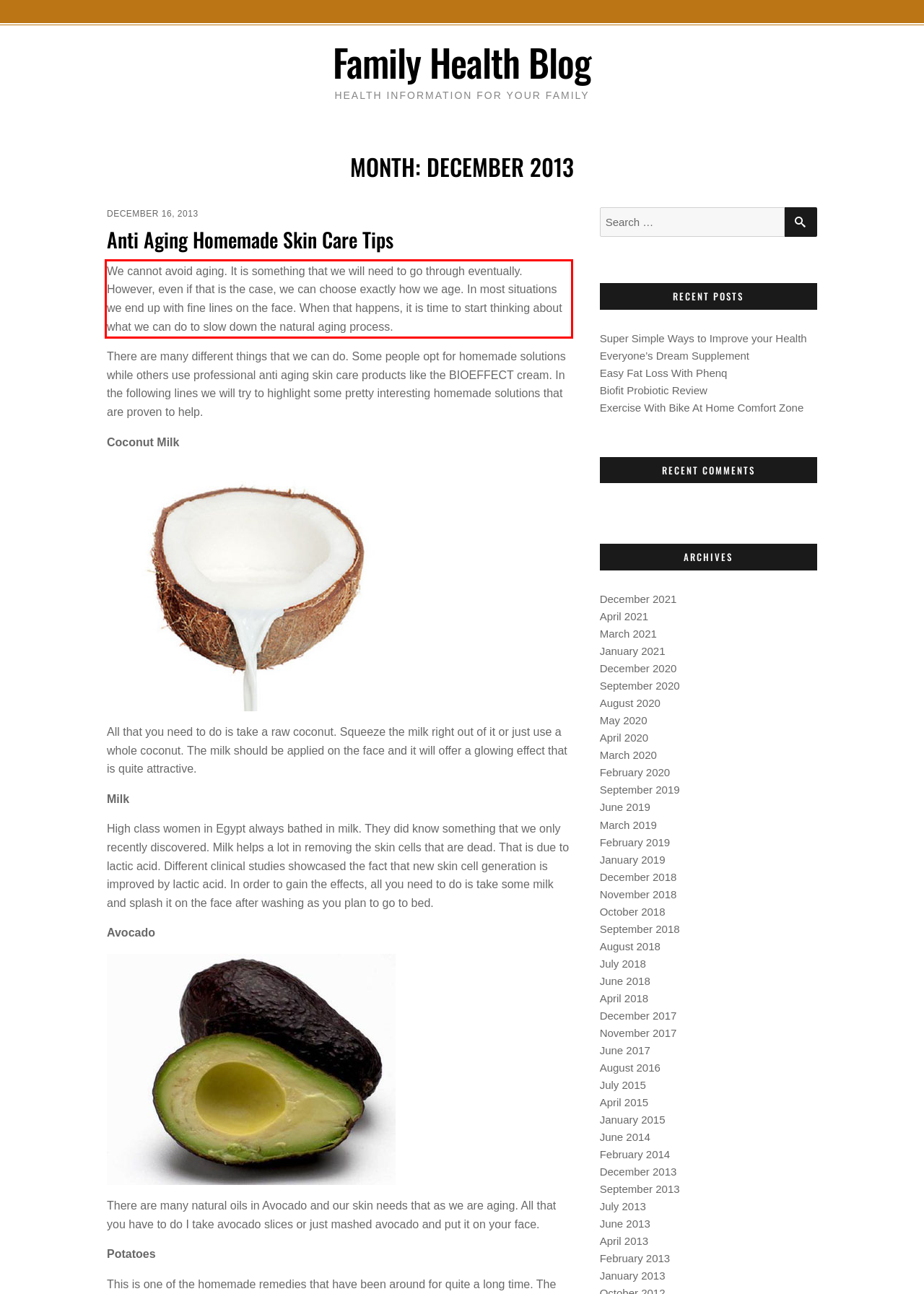Analyze the screenshot of a webpage where a red rectangle is bounding a UI element. Extract and generate the text content within this red bounding box.

We cannot avoid aging. It is something that we will need to go through eventually. However, even if that is the case, we can choose exactly how we age. In most situations we end up with fine lines on the face. When that happens, it is time to start thinking about what we can do to slow down the natural aging process.